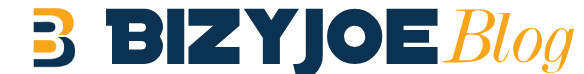Describe every important feature and element in the image comprehensively.

The image features the logo of "Bizyjoe Blog," a visually appealing design that prominently displays the blog's name in a modern font. The 'Bizyjoe' part is styled in a bold blue color, while 'Blog' is highlighted in a bright orange, creating a striking contrast. This logo effectively represents the blog's identity, which focuses on a variety of topics, including sports, news, and commentary. The simplistic yet engaging design captures attention, making it a fitting emblem for the digital platform.